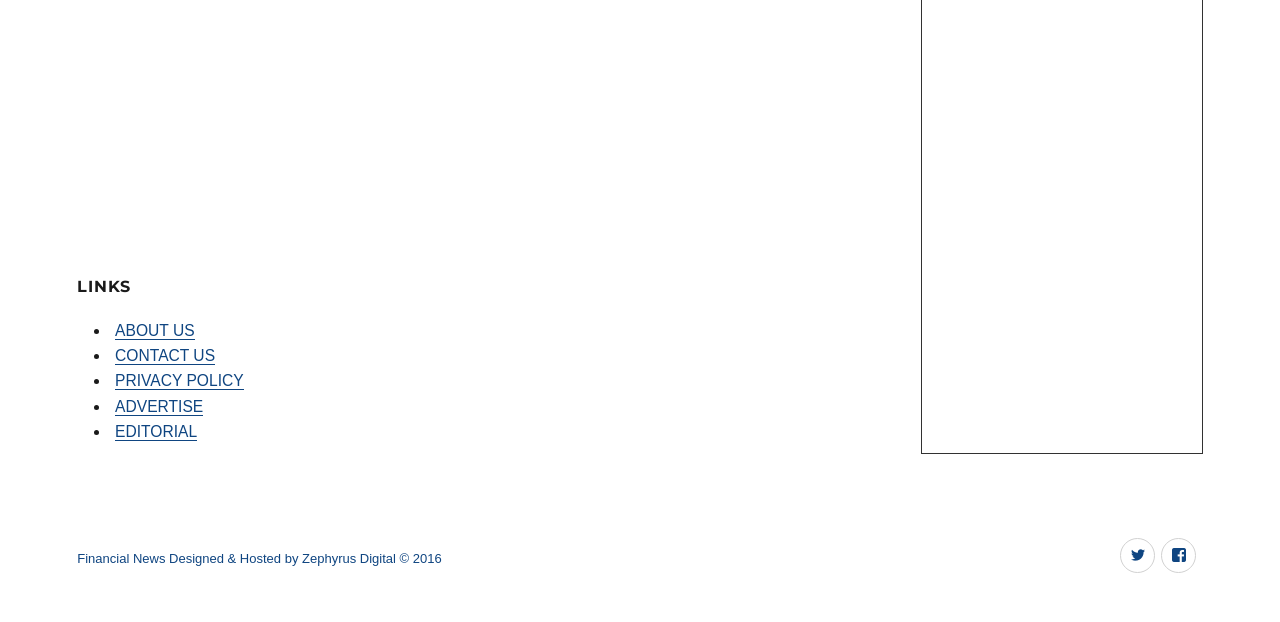For the given element description Financial News, determine the bounding box coordinates of the UI element. The coordinates should follow the format (top-left x, top-left y, bottom-right x, bottom-right y) and be within the range of 0 to 1.

[0.06, 0.886, 0.129, 0.911]